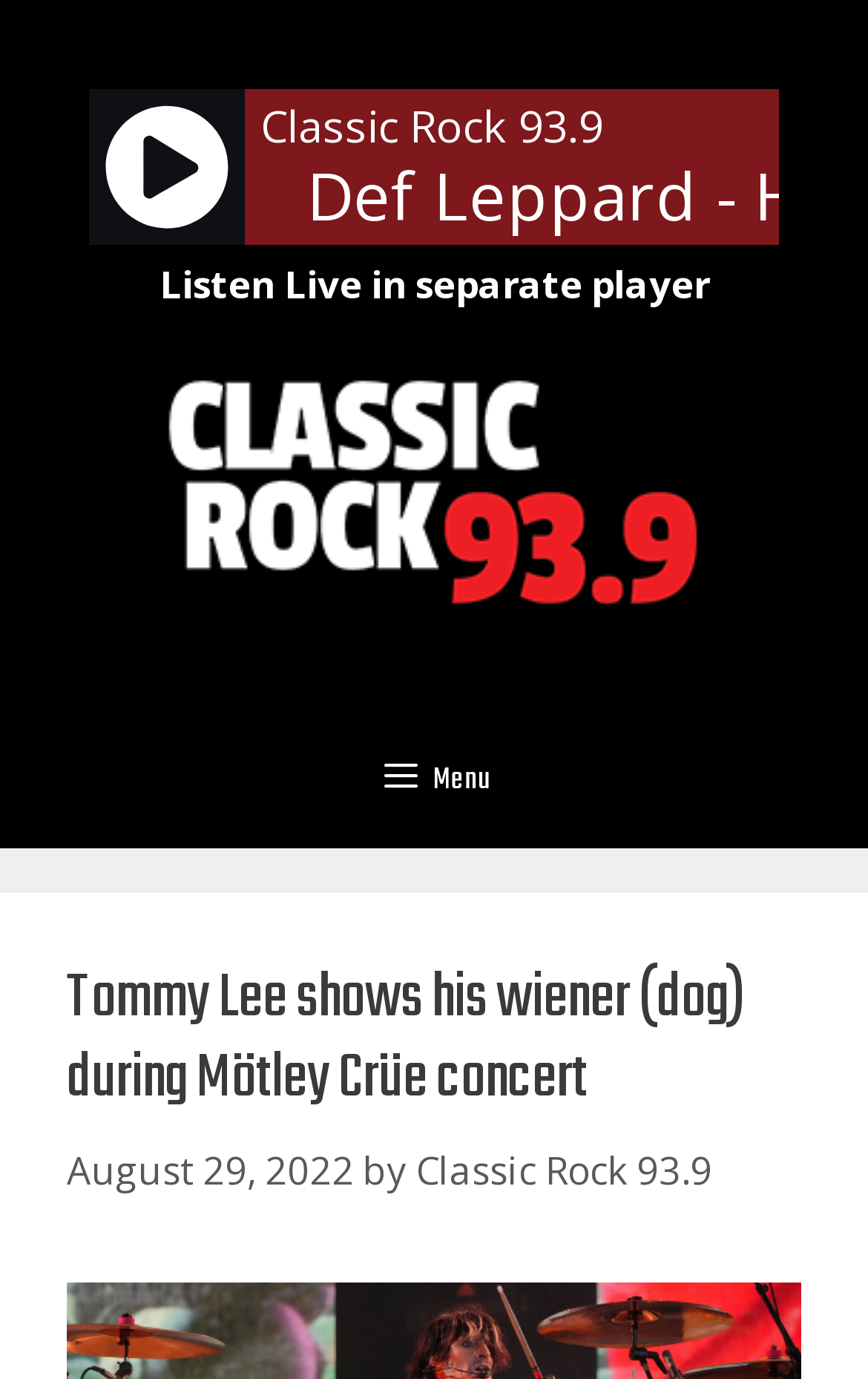Elaborate on the webpage's design and content in a detailed caption.

The webpage appears to be an article page from a classic rock music website, specifically Classic Rock 93.9. At the top of the page, there is a banner that spans the entire width, containing the website's logo and a link to "Listen Live in separate player". Below the banner, there is a navigation menu on the left side, which can be expanded by clicking a button with a menu icon.

The main content of the page is a news article with the title "Tommy Lee shows his wiener (dog) during Mötley Crüe concert", which is a heading that takes up most of the width of the page. The title is followed by the publication date "August 29, 2022" and the author "by Classic Rock 93.9". The article's content is not explicitly described in the accessibility tree, but it likely contains text and possibly images related to the article's topic.

On the top right side of the page, there is a smaller logo of Classic Rock 93.9, which is also a link to the website's homepage. There are two images on the page, one of which is the website's logo, and the other is not explicitly described. Overall, the page has a simple layout with a clear hierarchy of elements, making it easy to navigate and read.